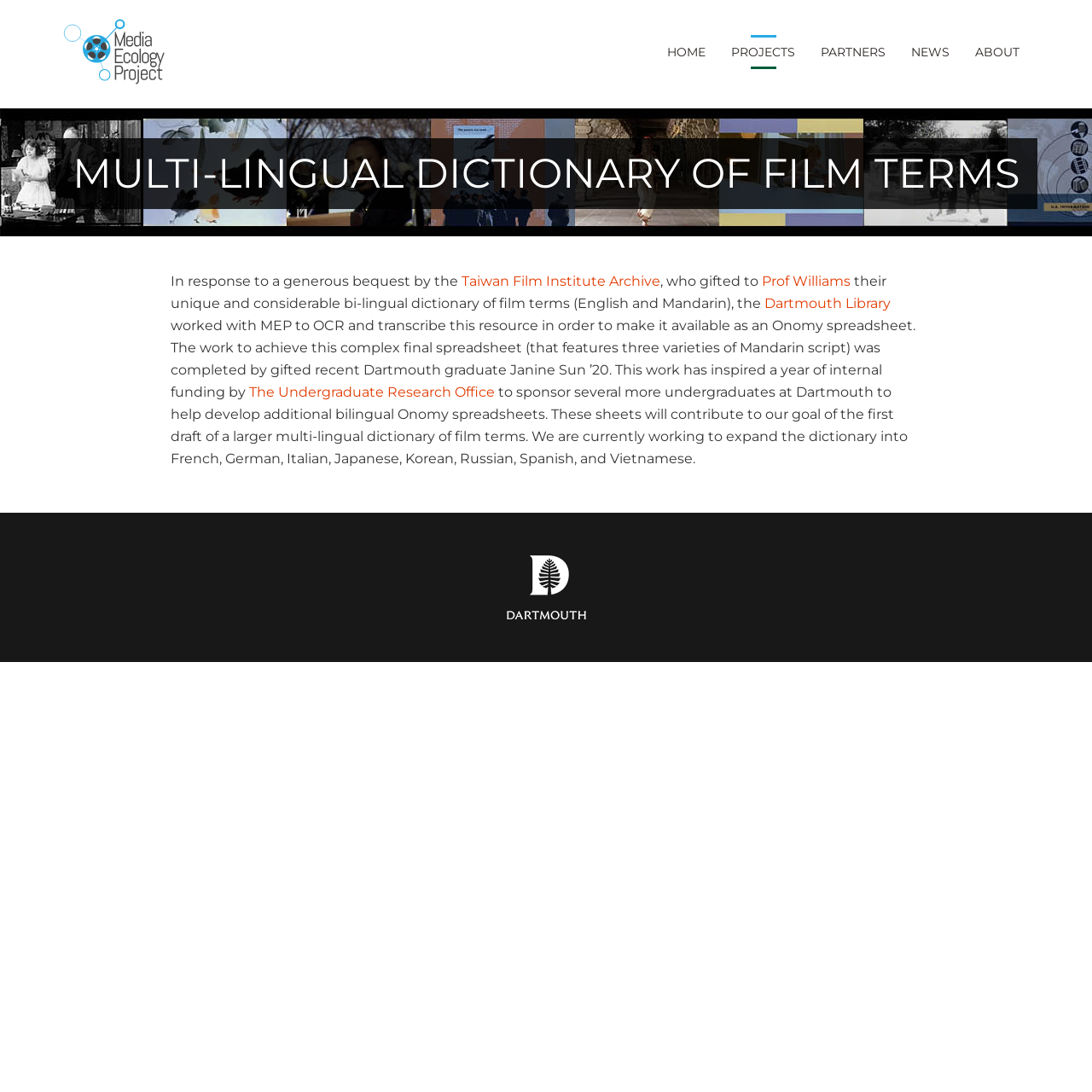Please determine the bounding box coordinates of the section I need to click to accomplish this instruction: "Visit The Media Ecology Project".

[0.043, 0.005, 0.168, 0.091]